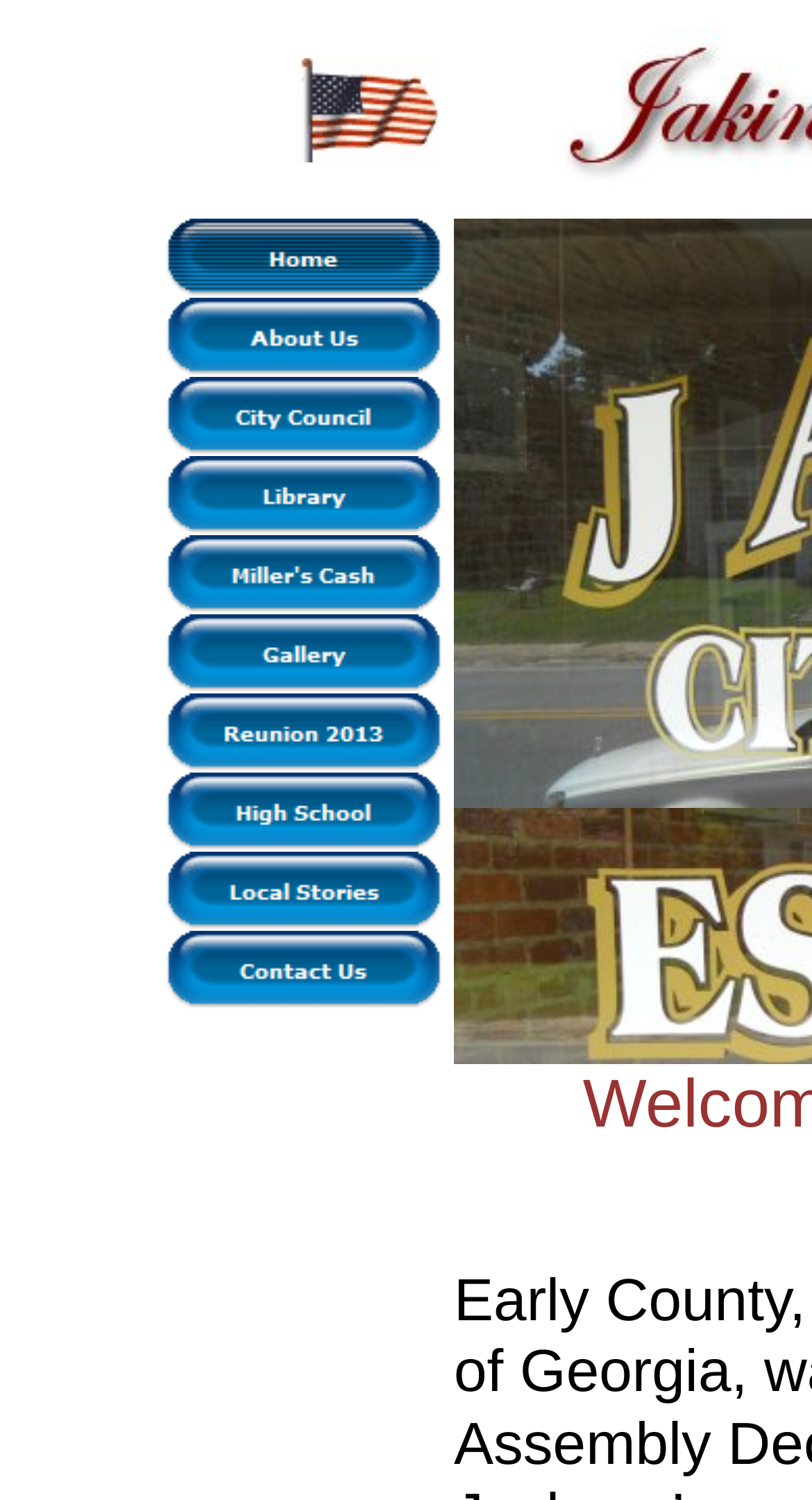How many menu items are there?
Refer to the image and offer an in-depth and detailed answer to the question.

I counted the number of links in the menu table, which are Home, About Us, City Council, Library, Miller's Cash, Gallery, Reunion 2013, High School, Local Stories, and Contact Us.